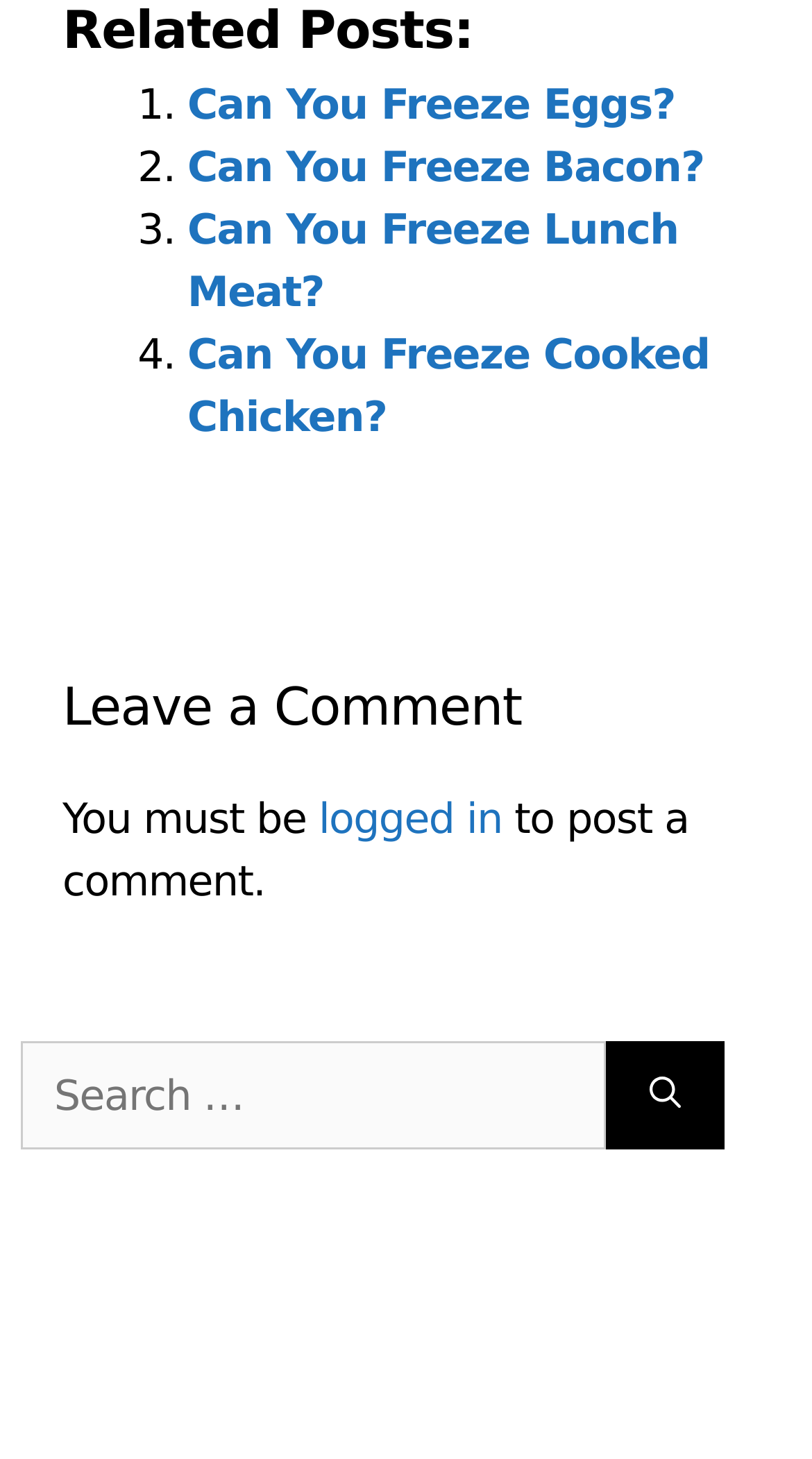Find the bounding box coordinates for the HTML element described as: "Can You Freeze Cooked Chicken?". The coordinates should consist of four float values between 0 and 1, i.e., [left, top, right, bottom].

[0.231, 0.225, 0.874, 0.302]